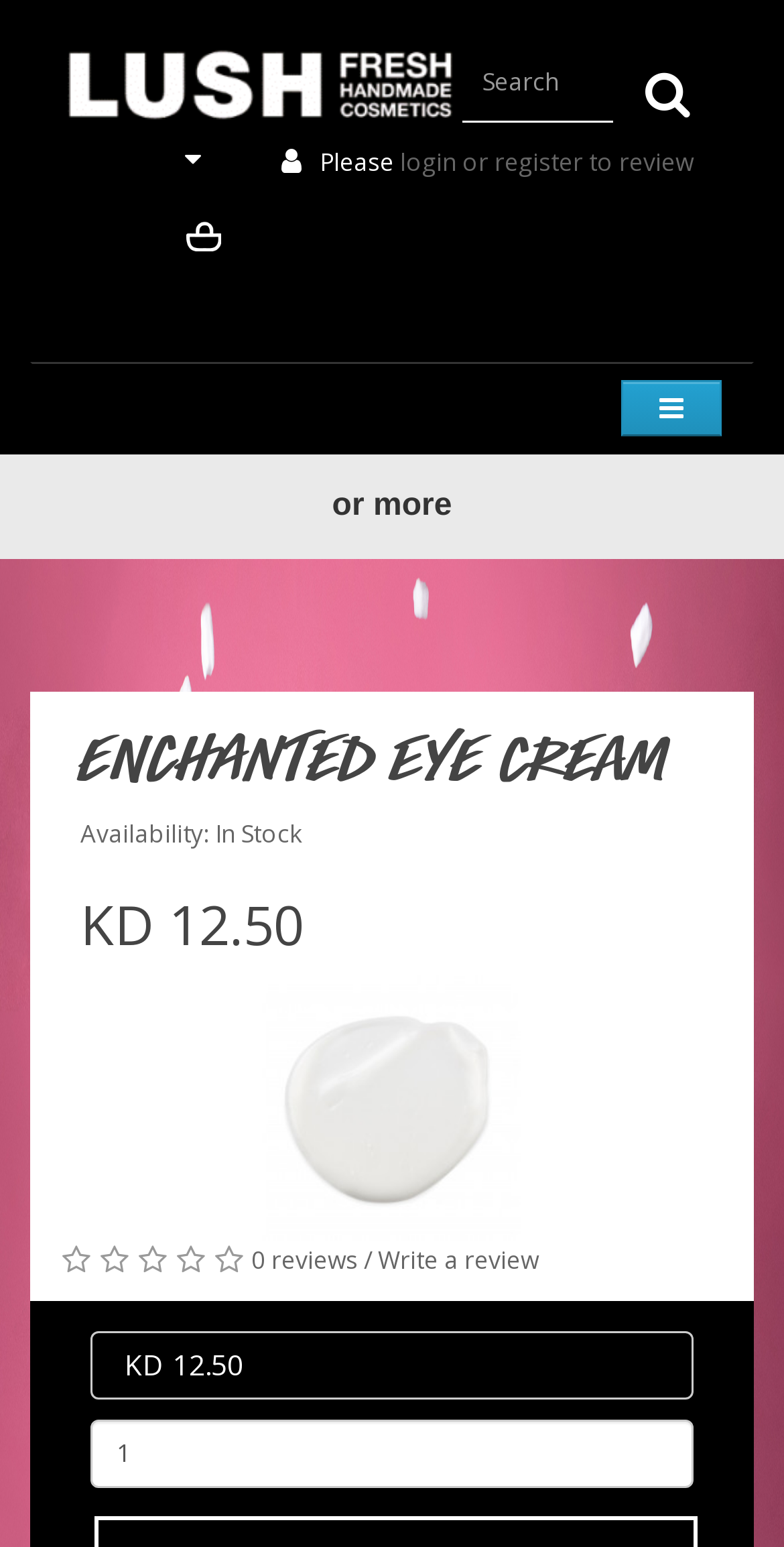Please identify the bounding box coordinates of the clickable region that I should interact with to perform the following instruction: "Write a review". The coordinates should be expressed as four float numbers between 0 and 1, i.e., [left, top, right, bottom].

[0.482, 0.803, 0.687, 0.825]